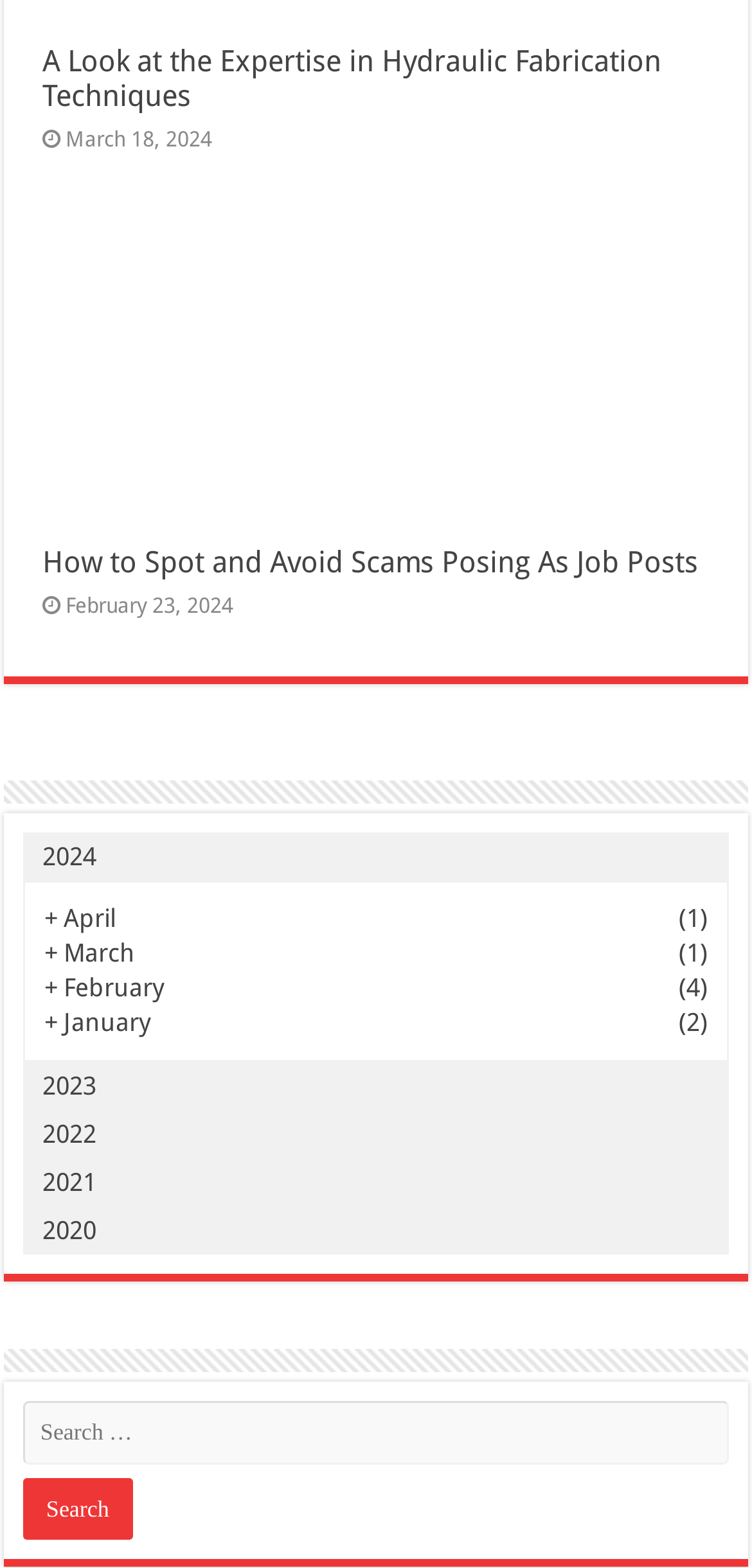Indicate the bounding box coordinates of the element that needs to be clicked to satisfy the following instruction: "Click on the link to read about hydraulic fabrication techniques". The coordinates should be four float numbers between 0 and 1, i.e., [left, top, right, bottom].

[0.056, 0.029, 0.879, 0.073]